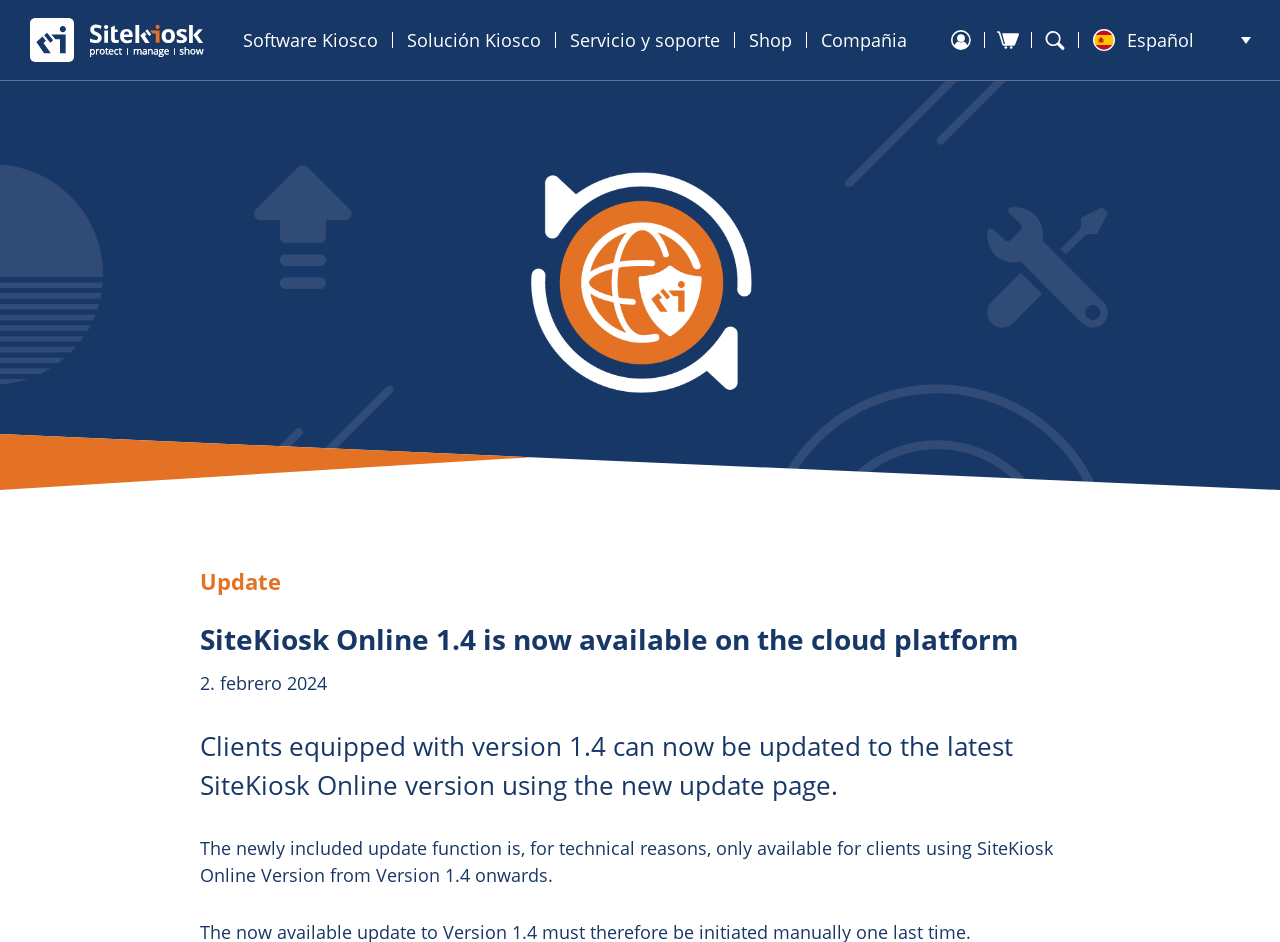Locate the UI element described by Gilbert Web Design By IWS and provide its bounding box coordinates. Use the format (top-left x, top-left y, bottom-right x, bottom-right y) with all values as floating point numbers between 0 and 1.

None